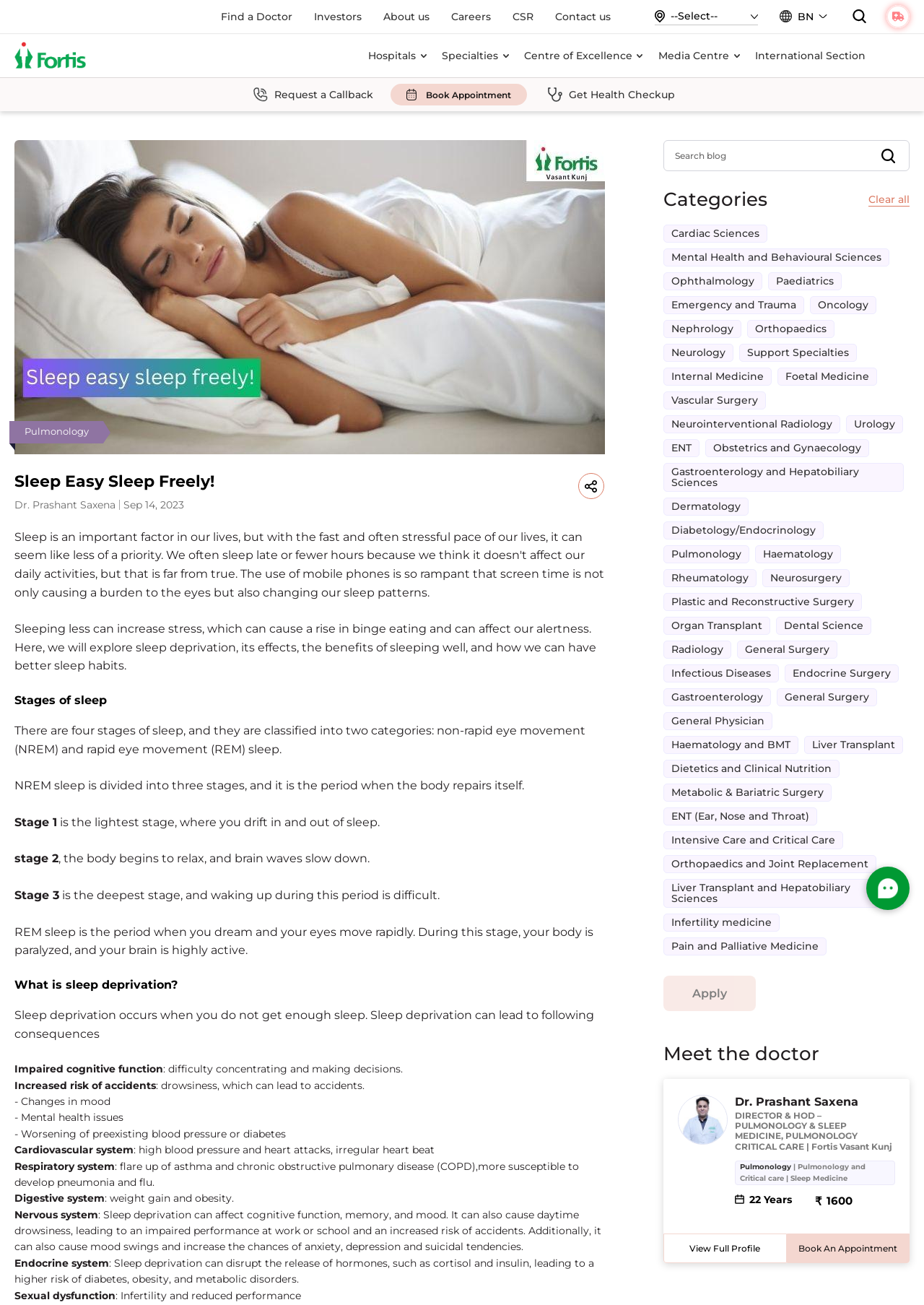Provide the bounding box for the UI element matching this description: "What is Avaz?".

None